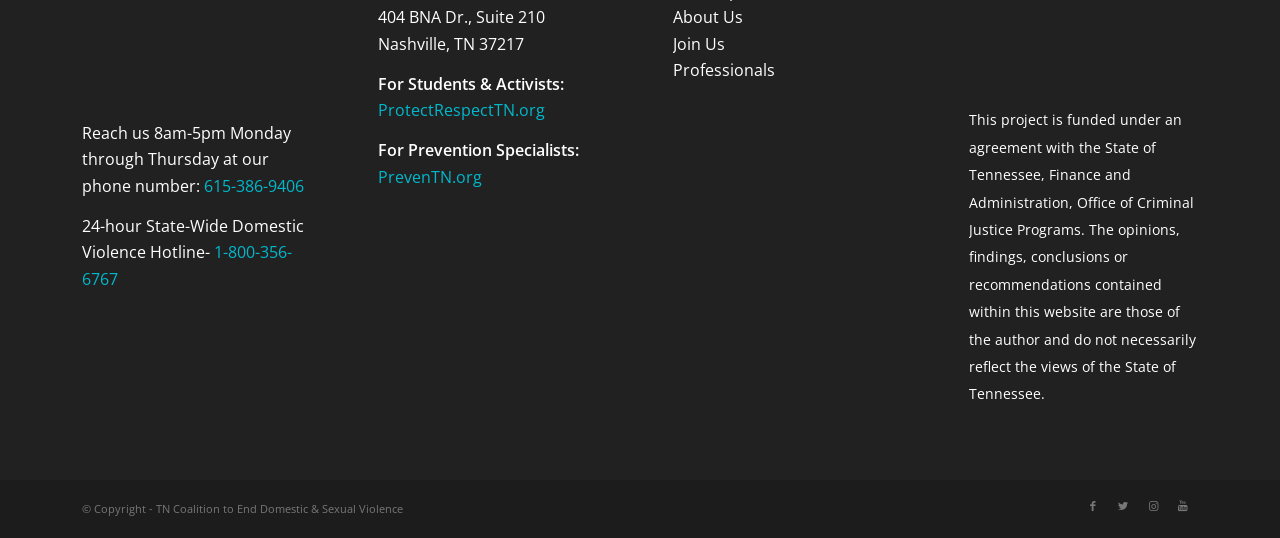Identify the bounding box coordinates for the UI element described as follows: "Identify. Simplify. Deliver.". Ensure the coordinates are four float numbers between 0 and 1, formatted as [left, top, right, bottom].

None